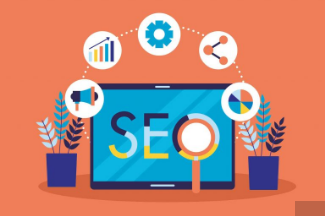What is the gear symbolizing in the image?
Ensure your answer is thorough and detailed.

Among the various icons surrounding the monitor, there is a gear symbol, which represents technical optimization, a key component of digital marketing, highlighting the importance of technical aspects in enhancing online visibility and engagement.